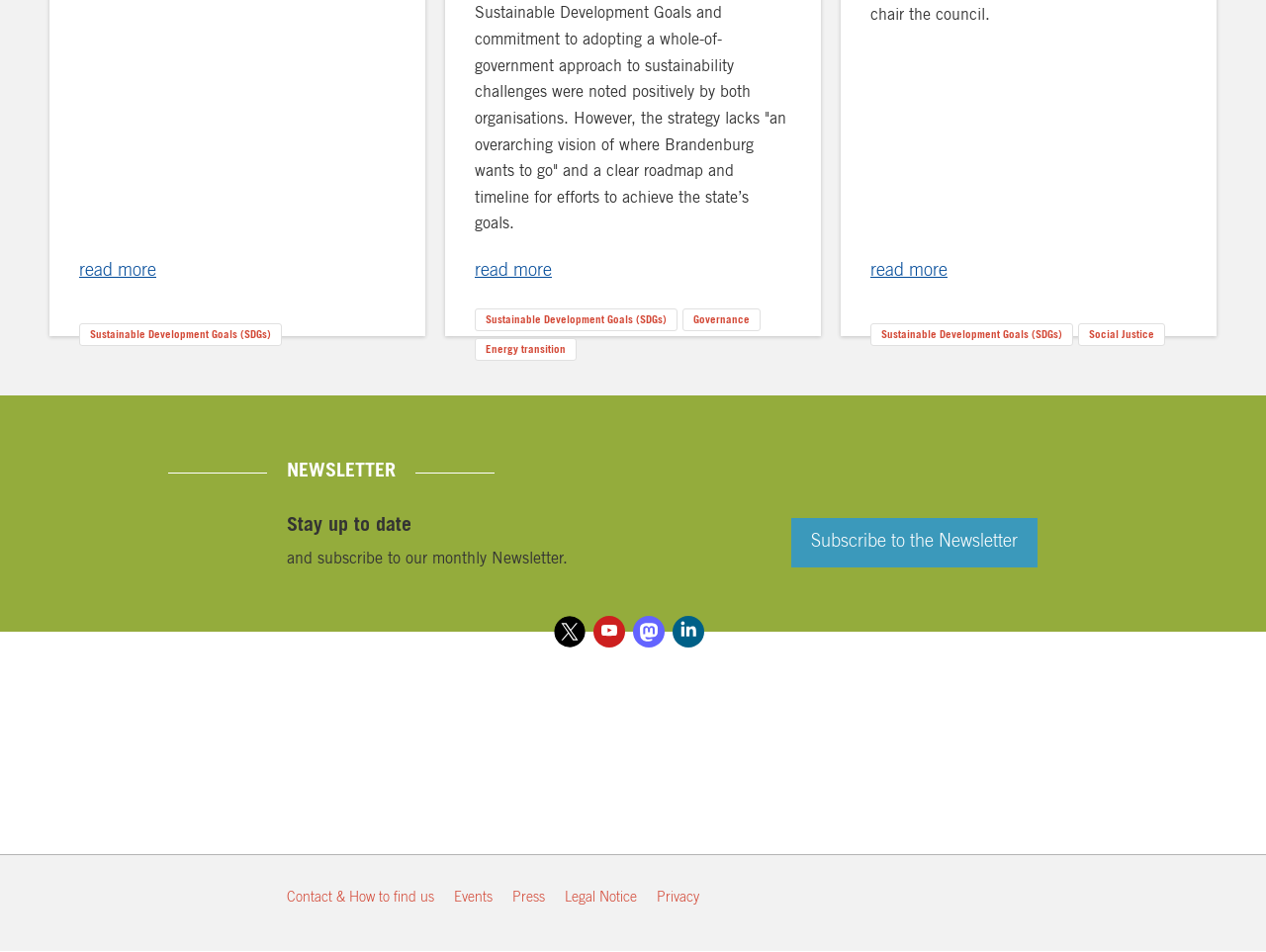Answer the question below in one word or phrase:
What social media platforms are linked in the webpage?

Twitter, Youtube, Mastodon, Linkedin